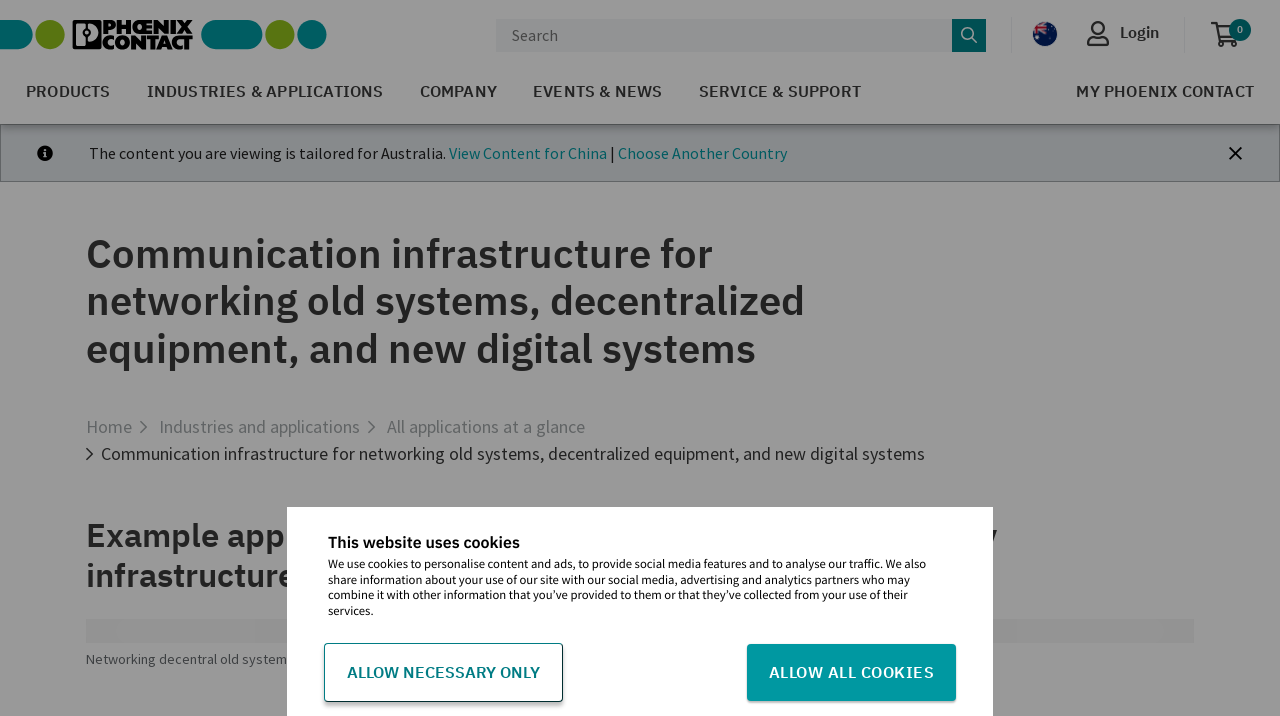What is the company name? Based on the screenshot, please respond with a single word or phrase.

Phoenix Contact